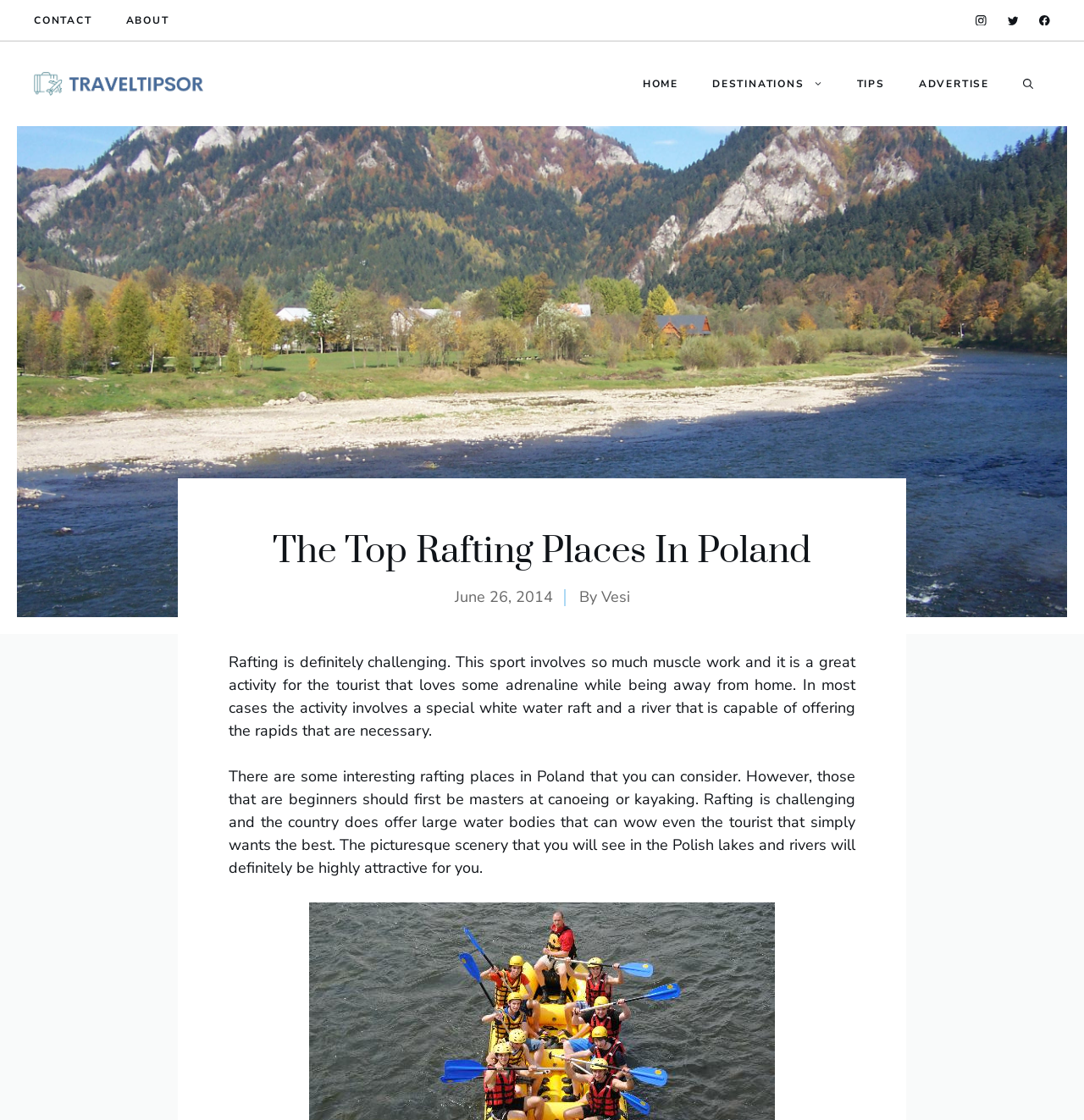Respond to the question below with a single word or phrase:
What type of water bodies are mentioned in the webpage?

Rivers and lakes